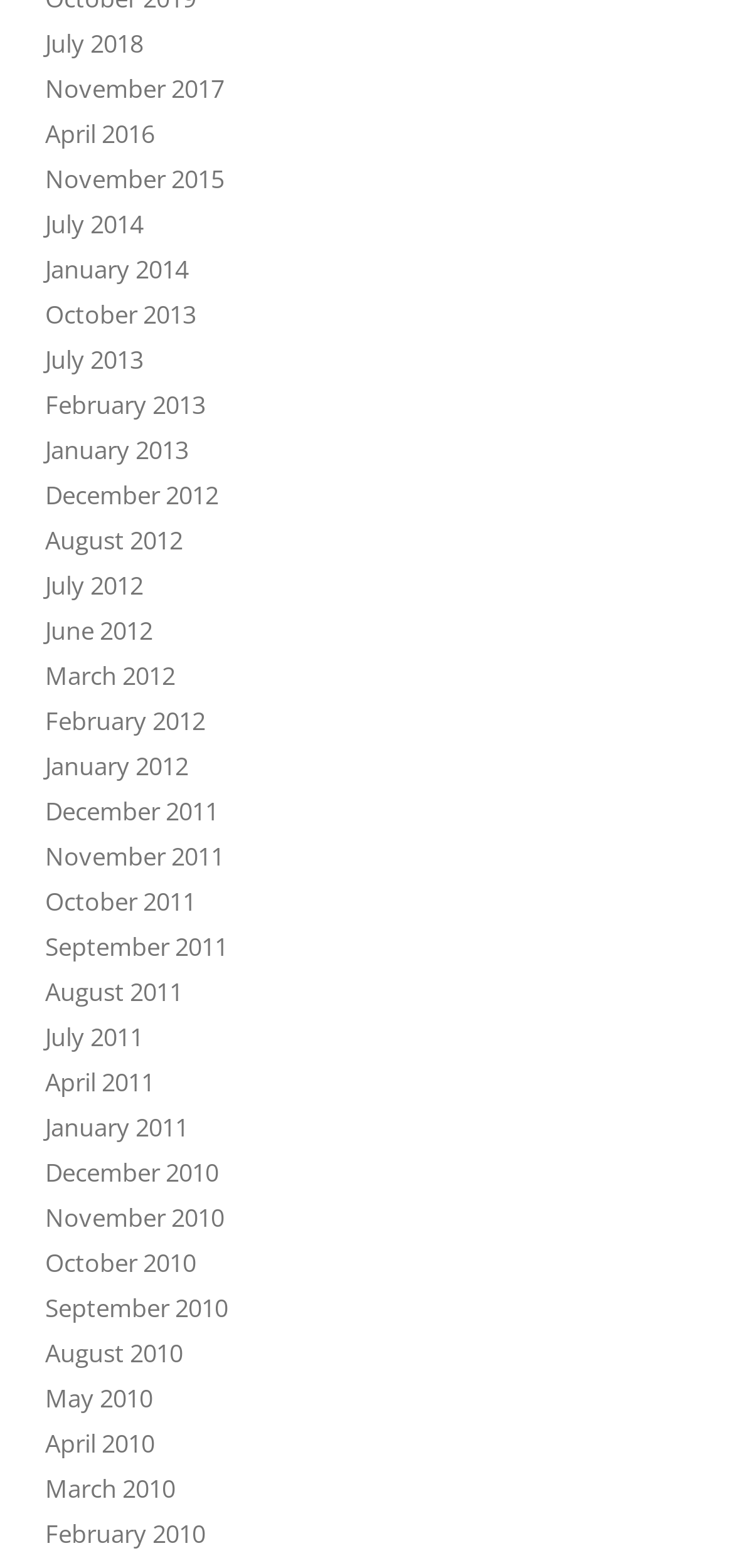What is the earliest month listed?
Based on the image, provide your answer in one word or phrase.

January 2010